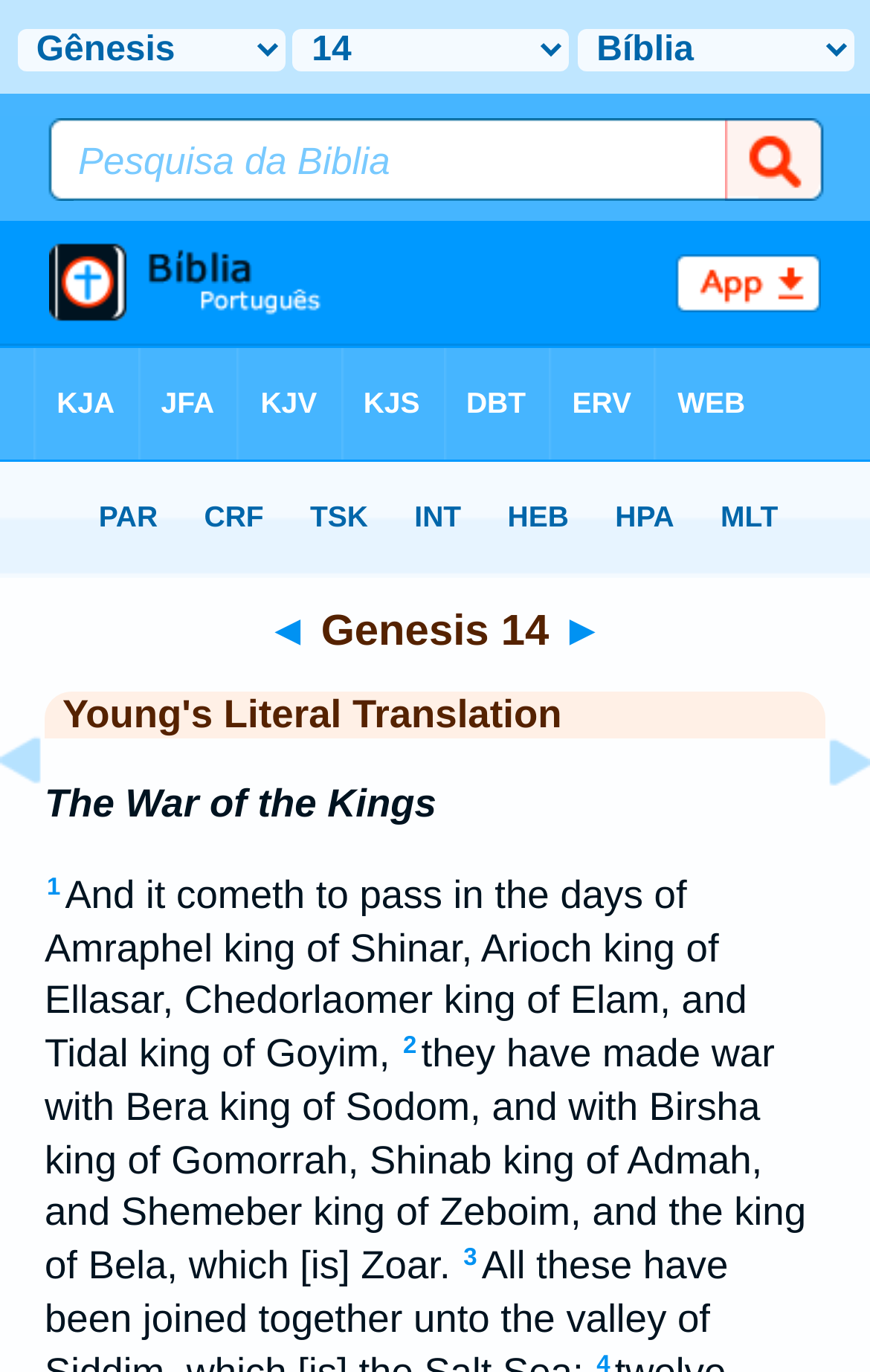Locate the bounding box coordinates of the element's region that should be clicked to carry out the following instruction: "Click on the link to Bible". The coordinates need to be four float numbers between 0 and 1, i.e., [left, top, right, bottom].

[0.0, 0.38, 0.04, 0.392]